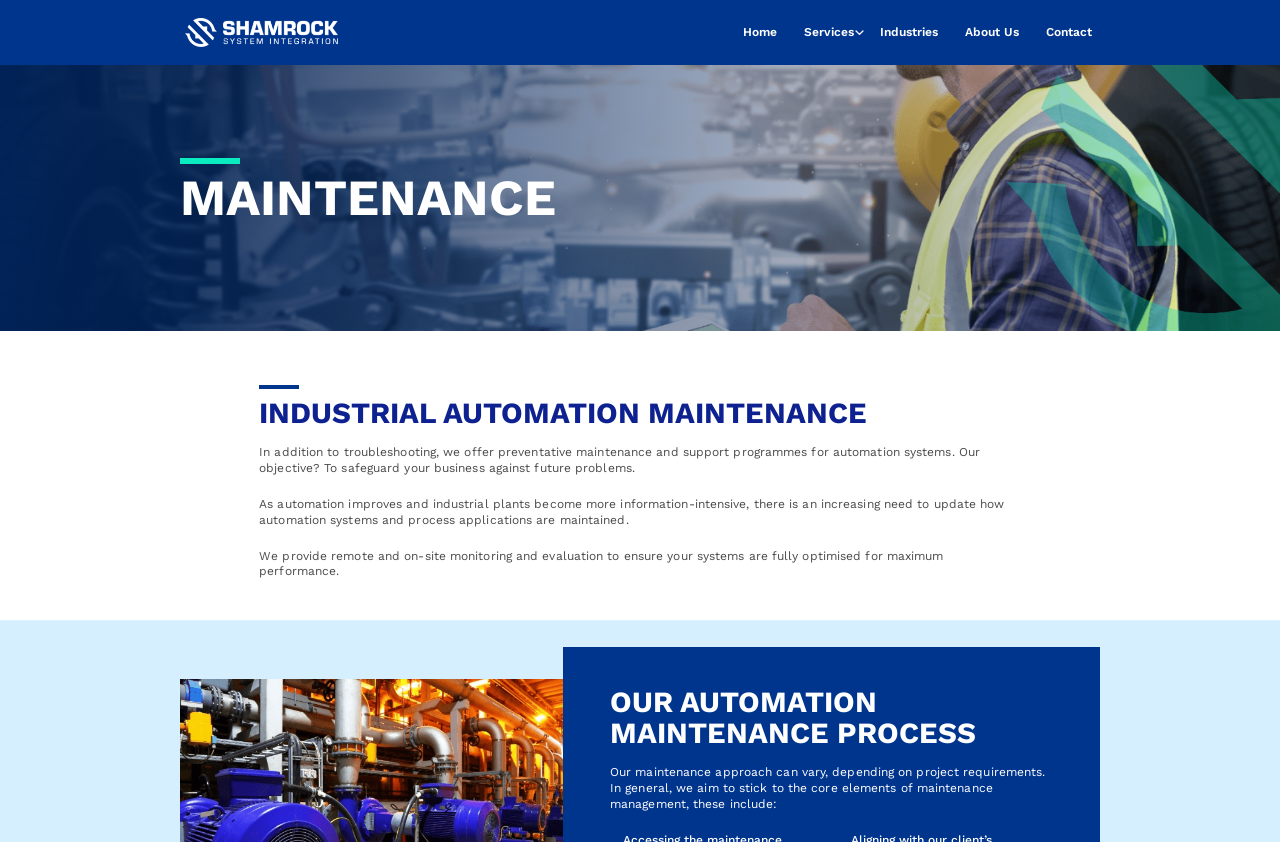Provide the bounding box coordinates of the UI element this sentence describes: "About Us".

[0.744, 0.0, 0.807, 0.077]